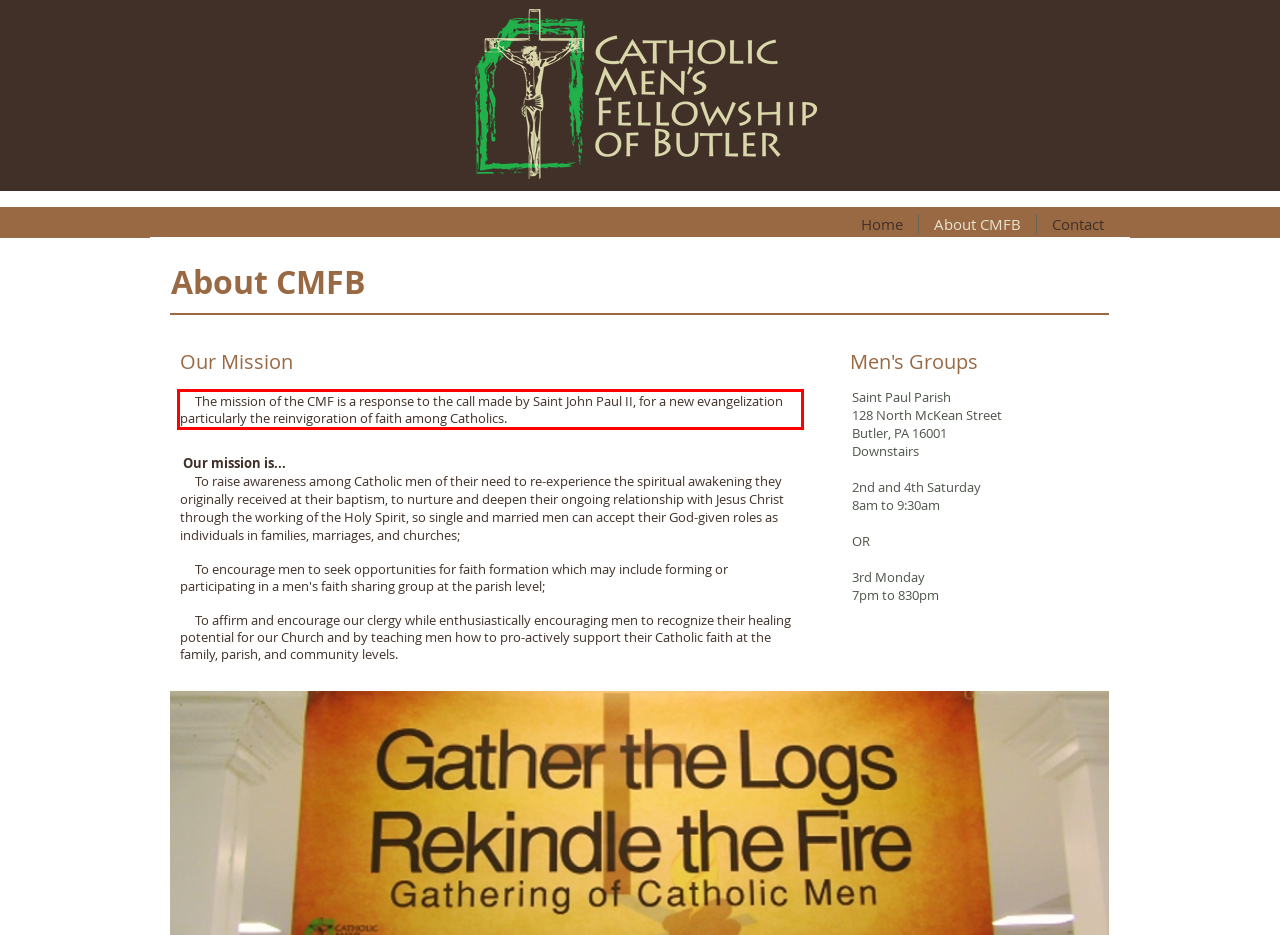Please look at the webpage screenshot and extract the text enclosed by the red bounding box.

The mission of the CMF is a response to the call made by Saint John Paul II, for a new evangelization particularly the reinvigoration of faith among Catholics.